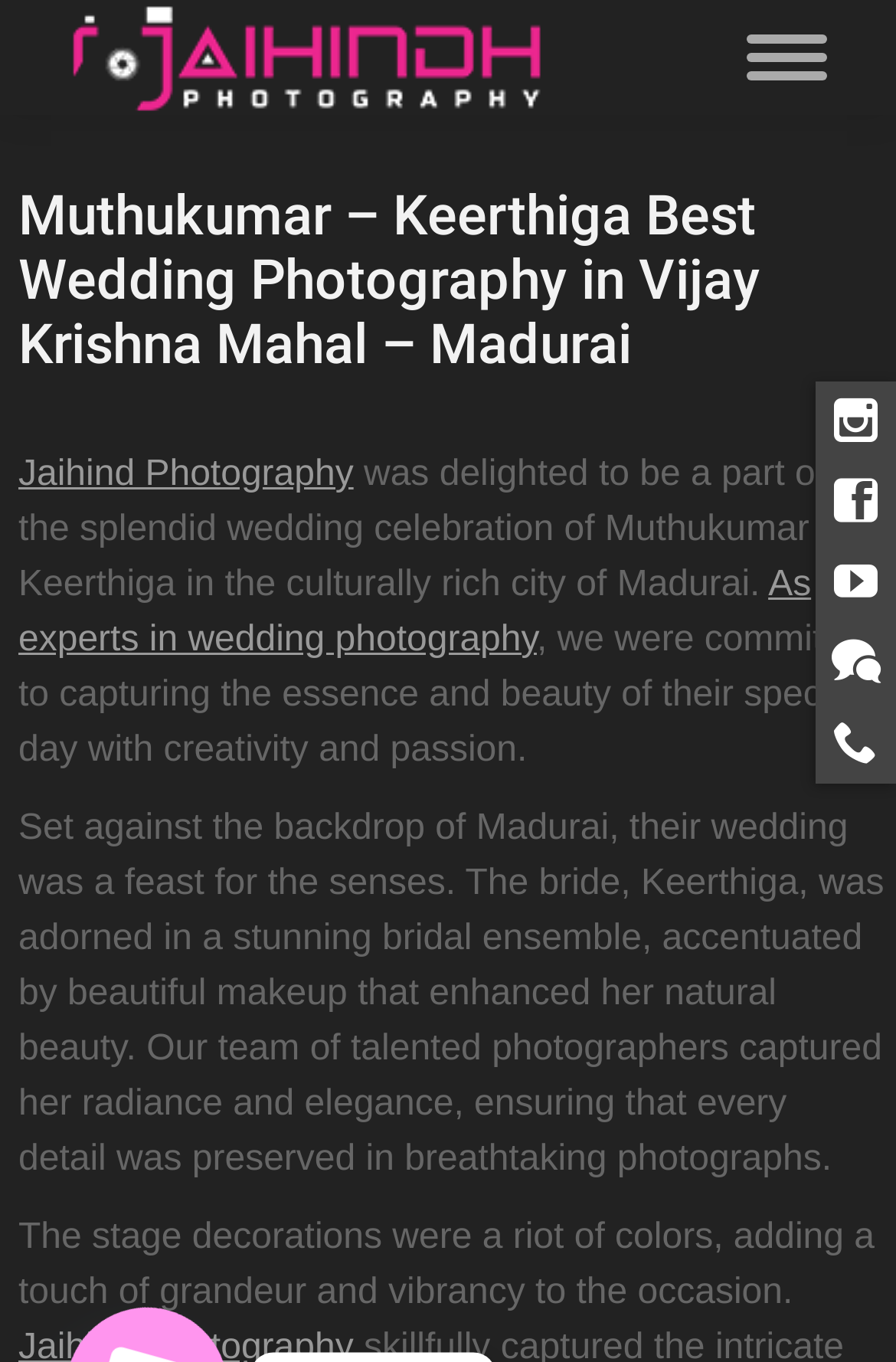What is the location of the wedding celebration?
Observe the image and answer the question with a one-word or short phrase response.

Madurai